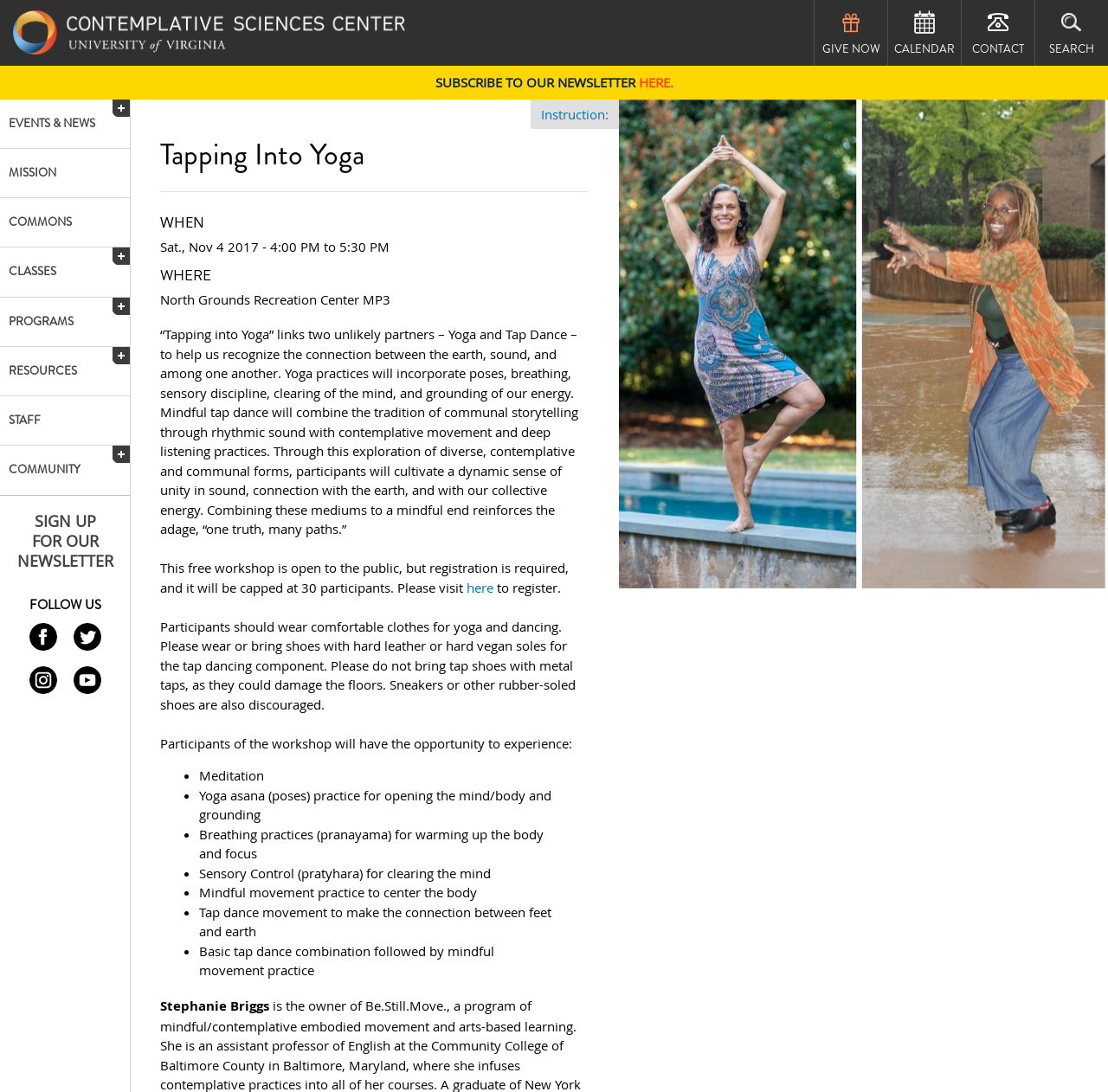Identify the bounding box coordinates of the area that should be clicked in order to complete the given instruction: "Register for the workshop". The bounding box coordinates should be four float numbers between 0 and 1, i.e., [left, top, right, bottom].

[0.421, 0.53, 0.445, 0.546]